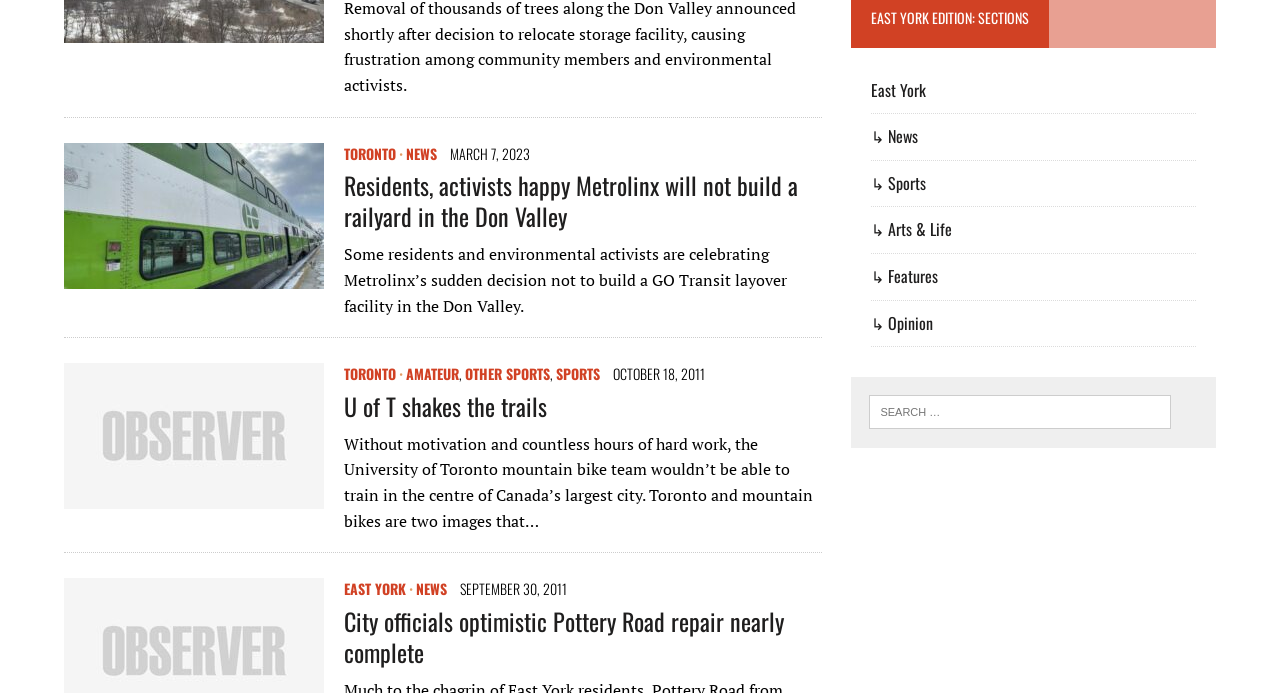From the element description: "East York", extract the bounding box coordinates of the UI element. The coordinates should be expressed as four float numbers between 0 and 1, in the order [left, top, right, bottom].

[0.269, 0.834, 0.317, 0.865]